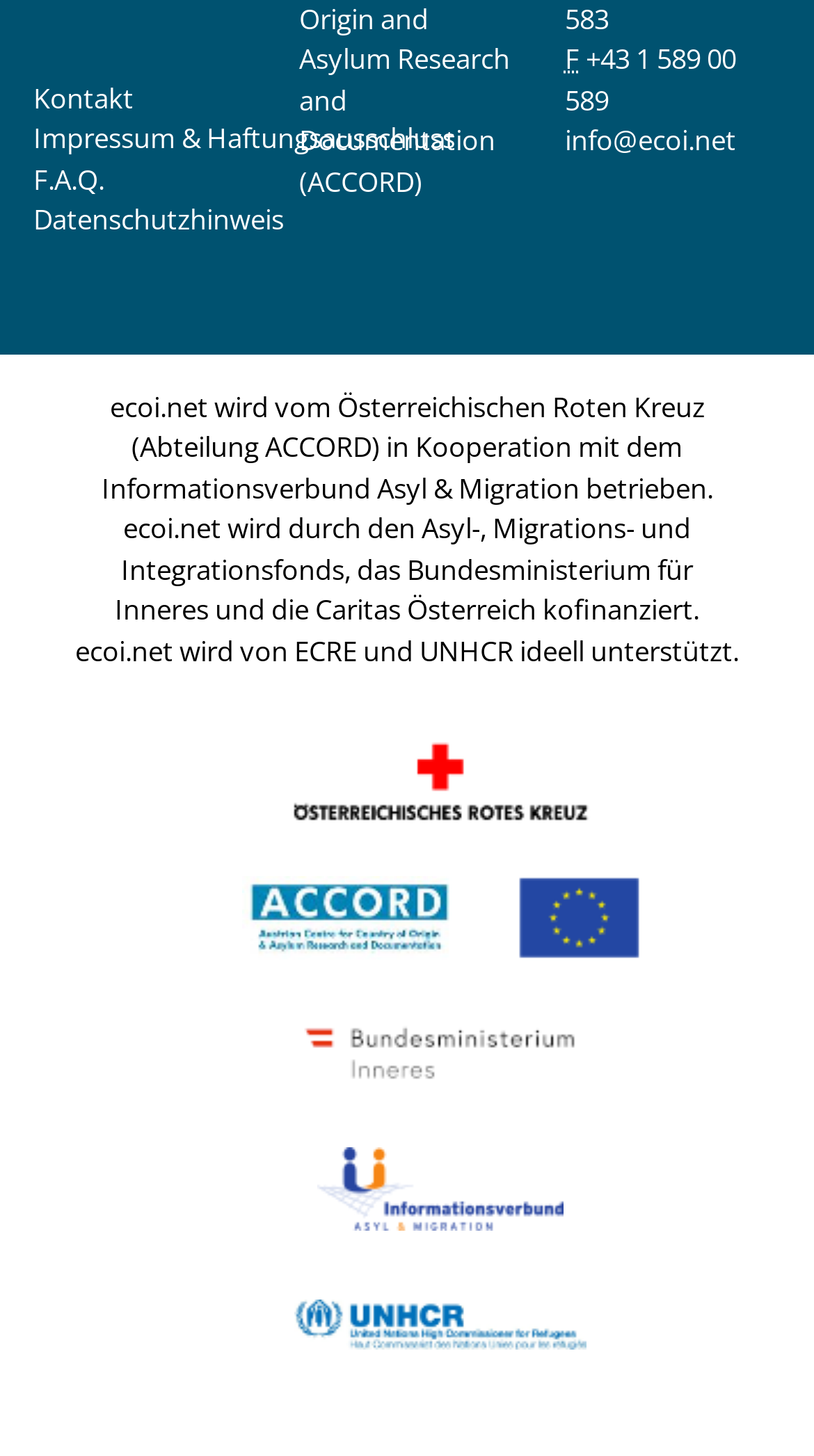Please locate the bounding box coordinates of the region I need to click to follow this instruction: "Click the Kontakt link".

[0.041, 0.054, 0.164, 0.08]